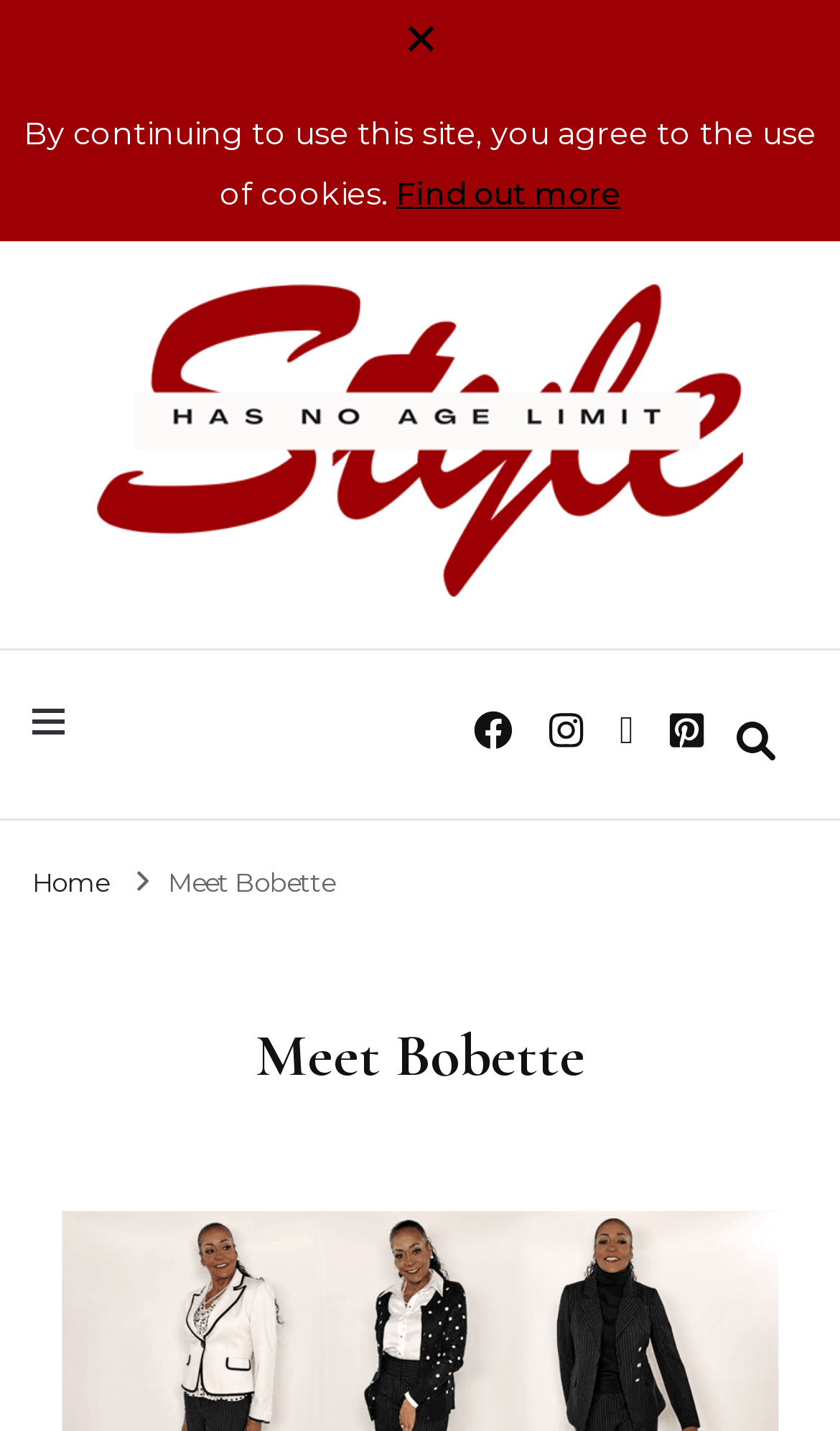Please determine the bounding box coordinates for the UI element described as: "Accessibility".

None